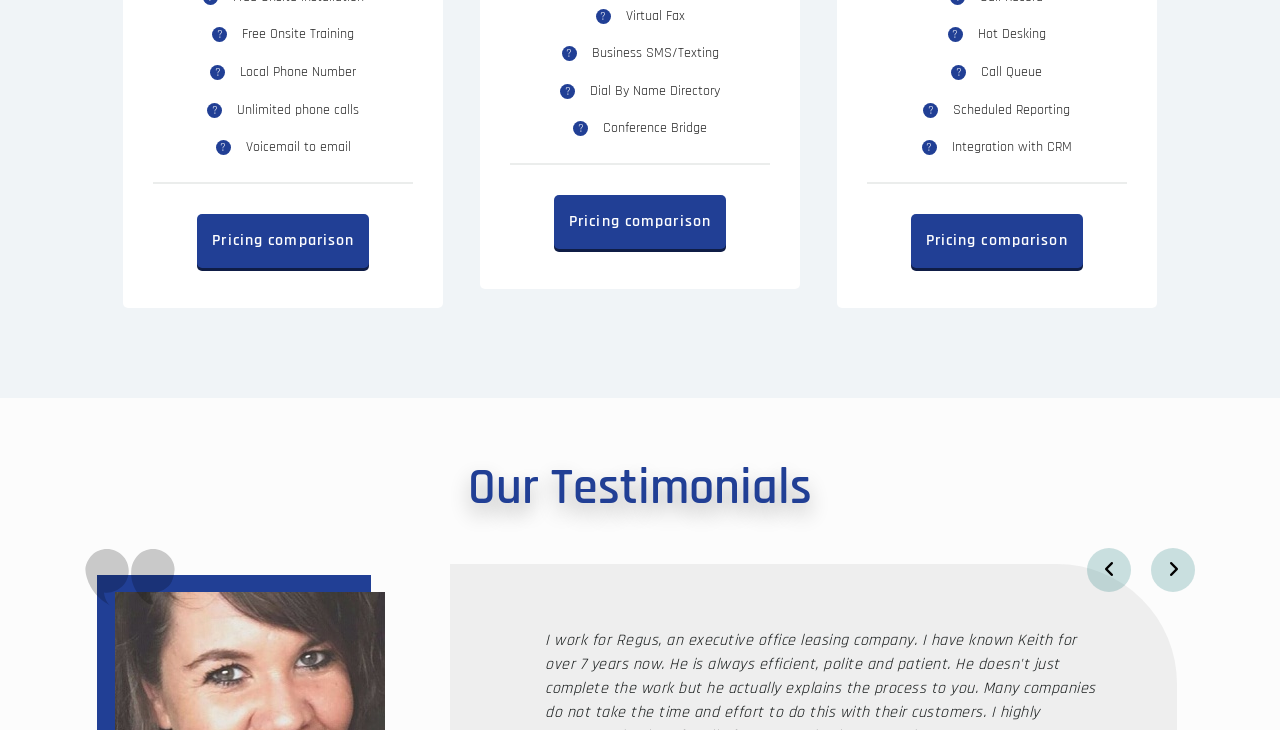Based on the image, please elaborate on the answer to the following question:
What is the first feature mentioned on the webpage?

The first feature mentioned on the webpage is 'Free Onsite Training' which is indicated by the StaticText element with bounding box coordinates [0.189, 0.035, 0.277, 0.059].